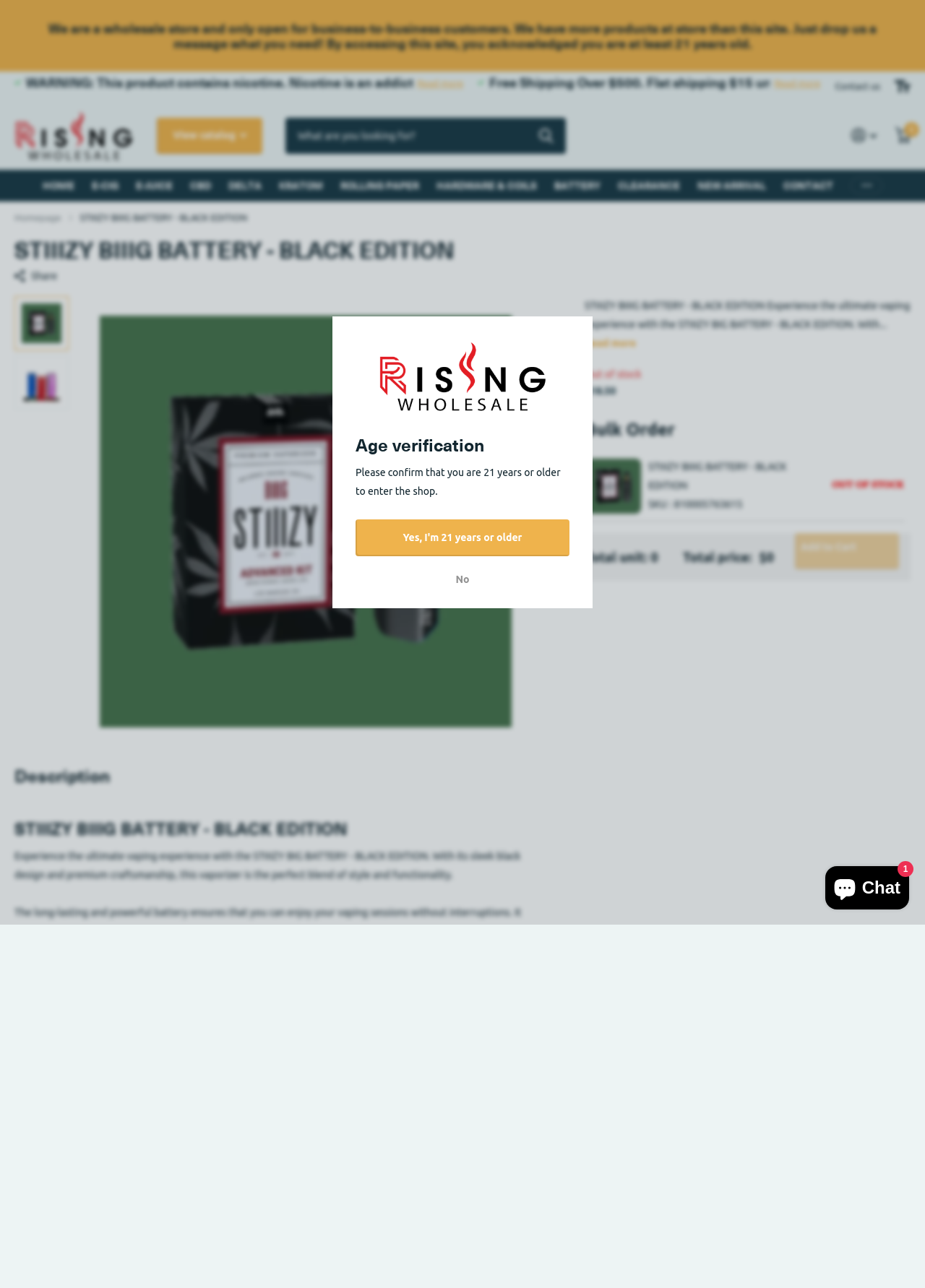Please find the bounding box coordinates of the element that must be clicked to perform the given instruction: "Search for products". The coordinates should be four float numbers from 0 to 1, i.e., [left, top, right, bottom].

[0.309, 0.091, 0.612, 0.119]